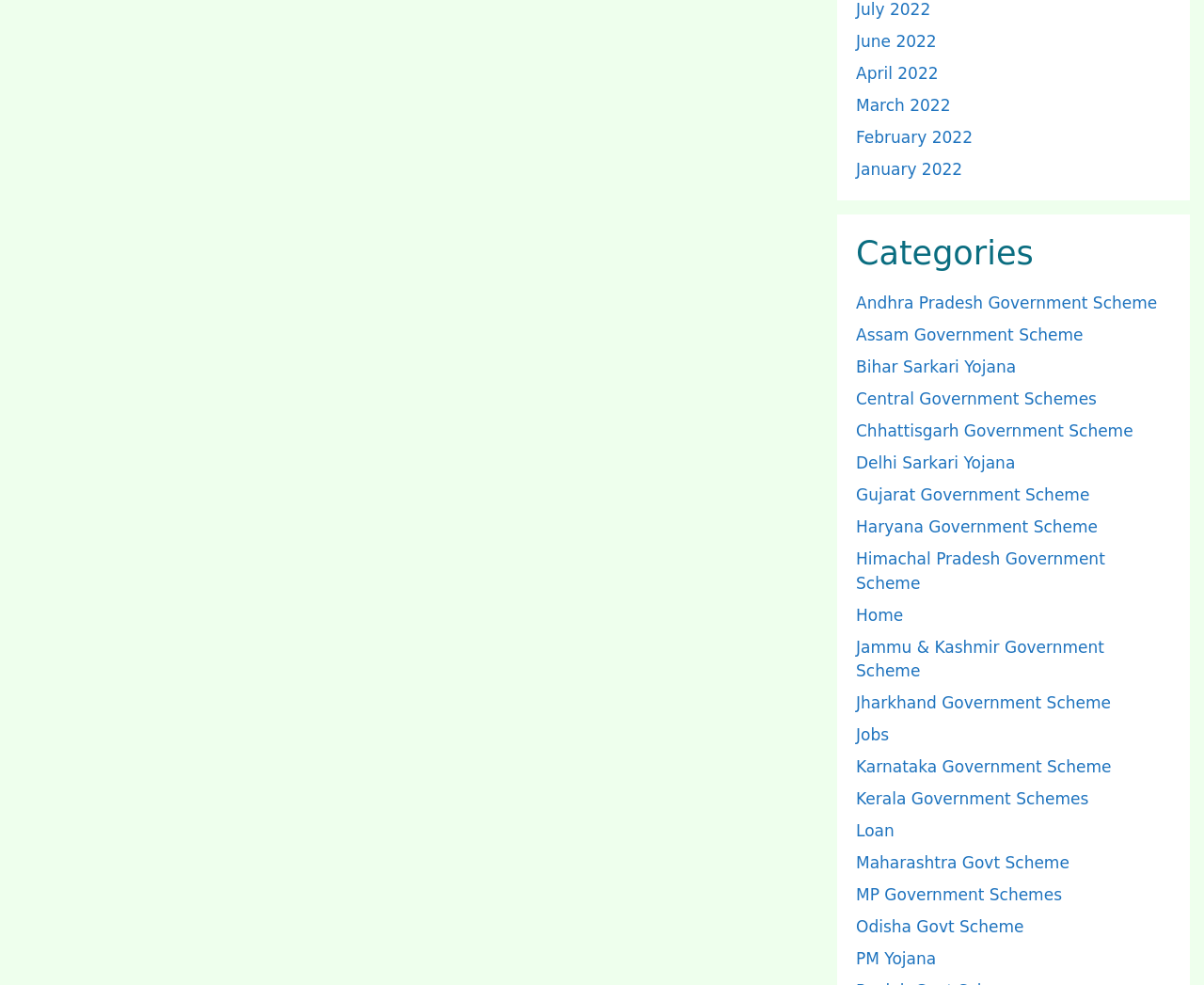Please answer the following question using a single word or phrase: 
What is the last government scheme listed on the webpage?

PM Yojana